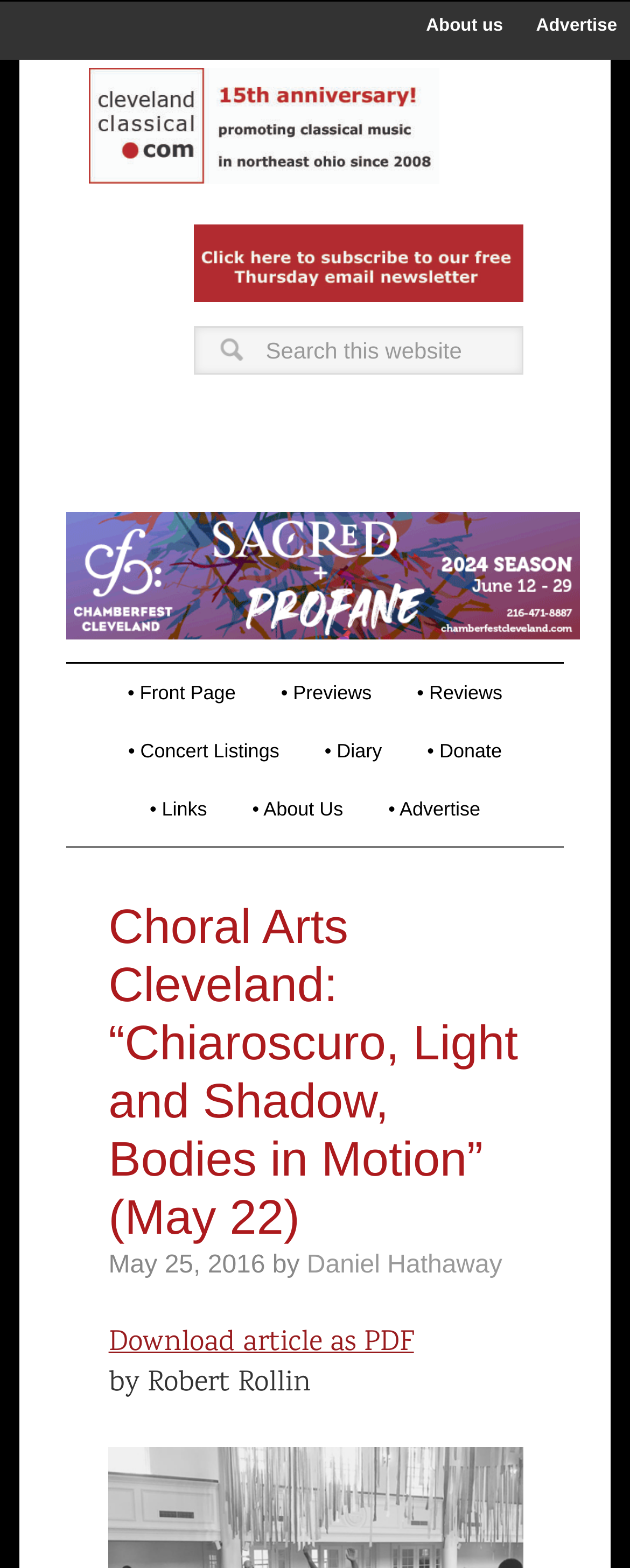Who wrote the article about Choral Arts Cleveland?
Identify the answer in the screenshot and reply with a single word or phrase.

Robert Rollin